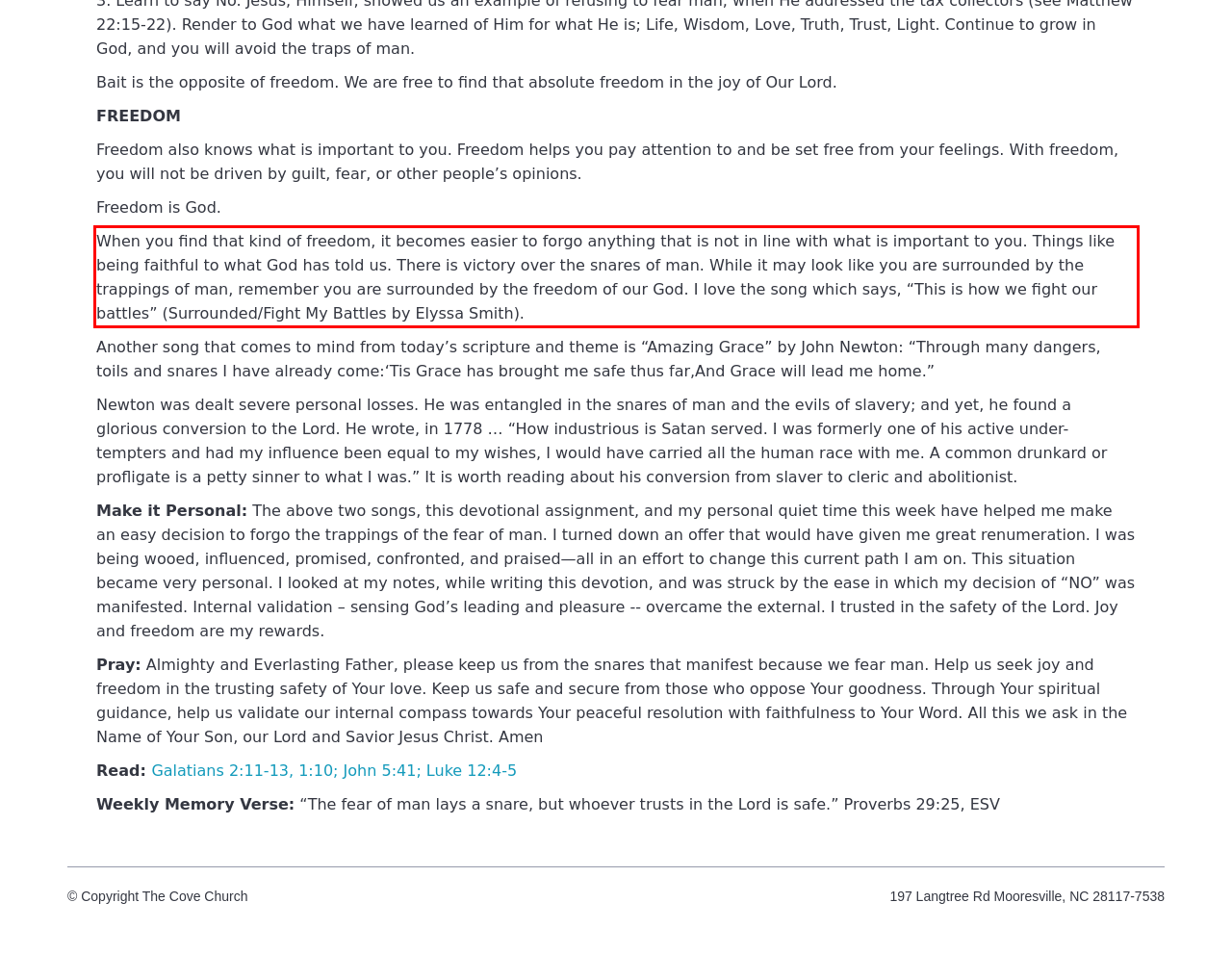The screenshot you have been given contains a UI element surrounded by a red rectangle. Use OCR to read and extract the text inside this red rectangle.

When you find that kind of freedom, it becomes easier to forgo anything that is not in line with what is important to you. Things like being faithful to what God has told us. There is victory over the snares of man. While it may look like you are surrounded by the trappings of man, remember you are surrounded by the freedom of our God. I love the song which says, “This is how we fight our battles” (Surrounded/Fight My Battles by Elyssa Smith).